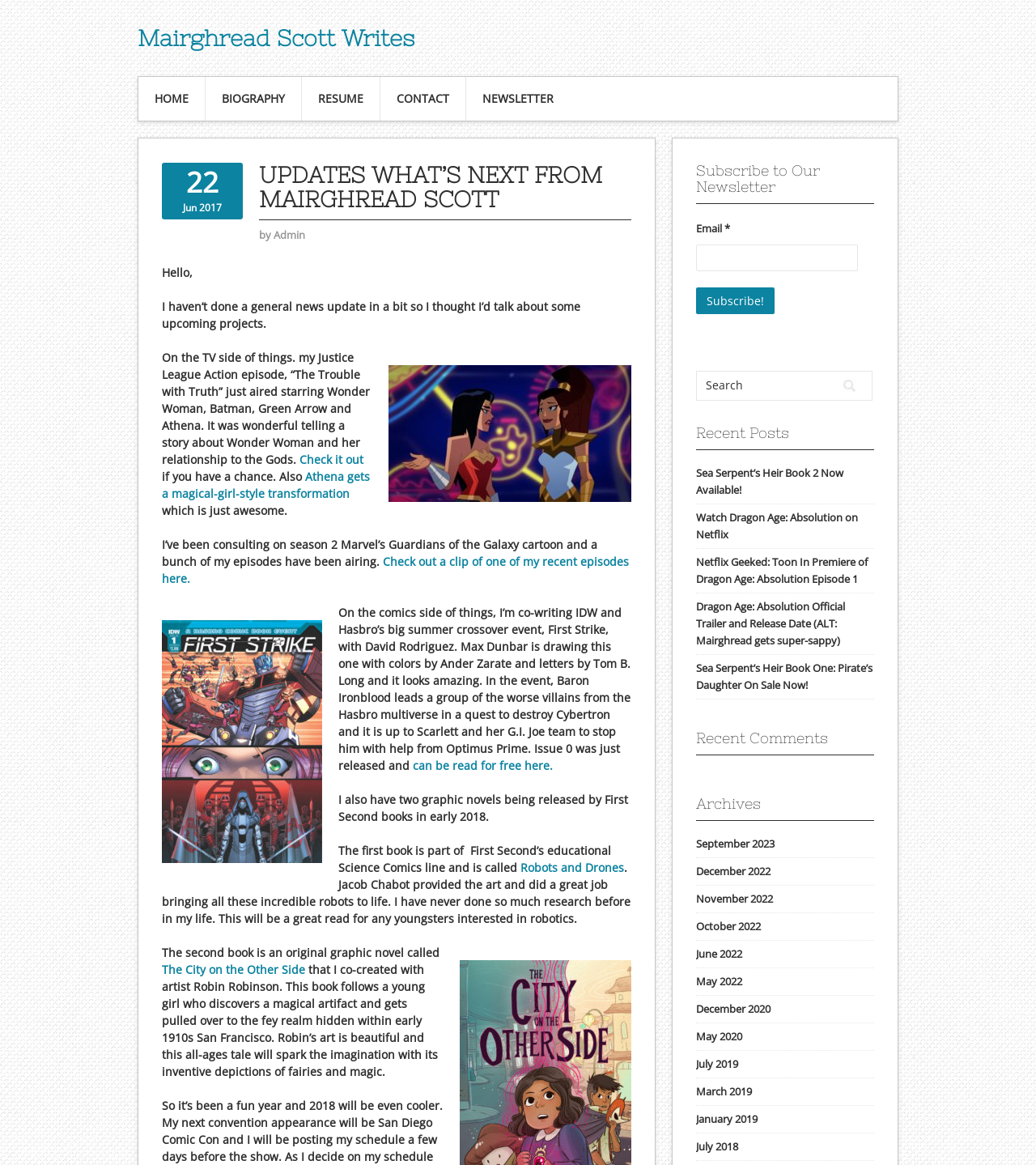What is the title of the episode written by the author?
Please use the image to deliver a detailed and complete answer.

The title of the episode is mentioned in the text 'my Justice League Action episode, “The Trouble with Truth” just aired starring Wonder Woman, Batman, Green Arrow and Athena' in the updates section.